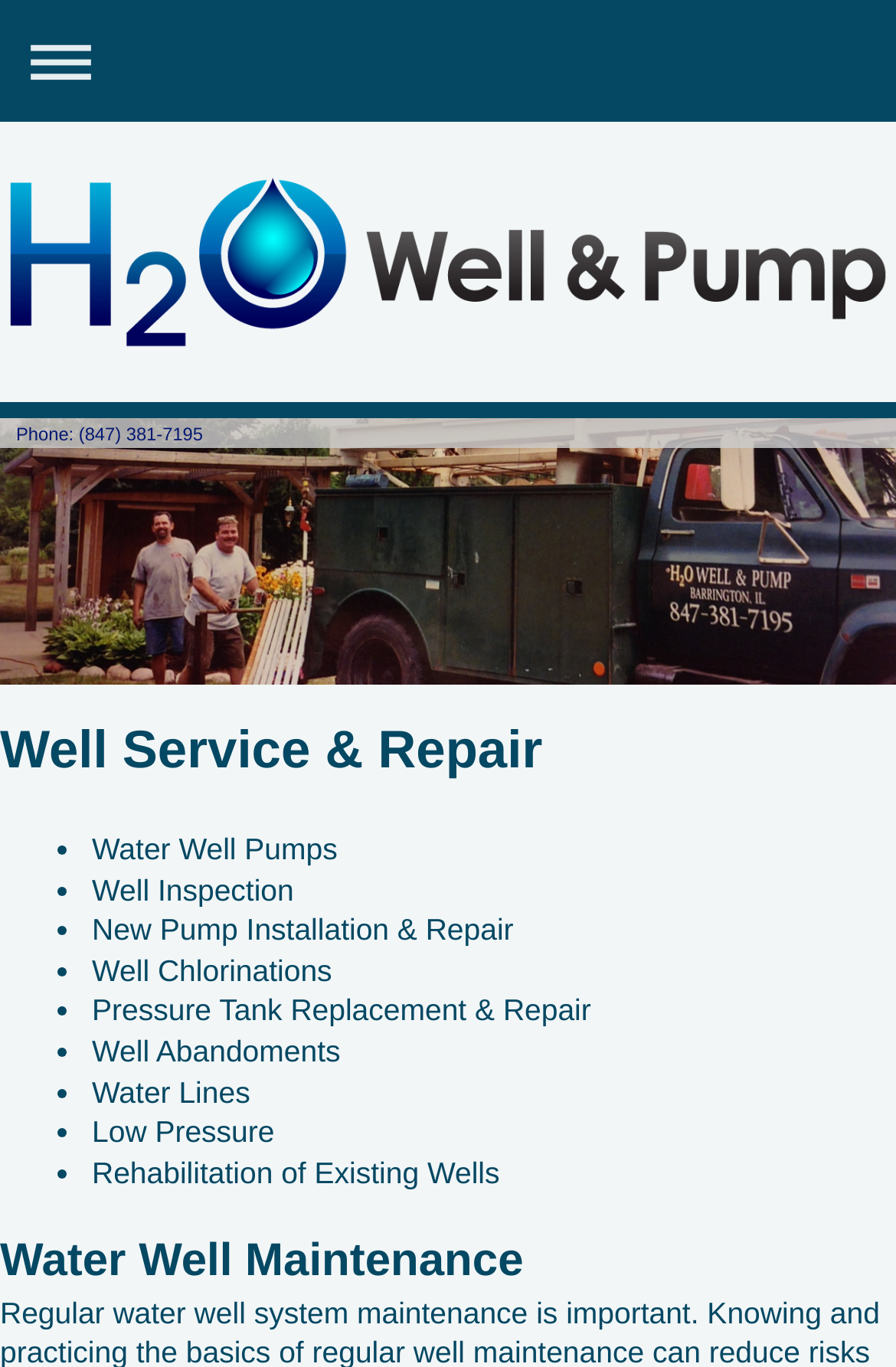How many sub-services are listed under Well Service & Repair?
Please use the image to deliver a detailed and complete answer.

Under the heading 'Well Service & Repair', I counted 9 sub-services listed, including water well pumps, well inspection, new pump installation and repair, well chlorinations, pressure tank replacement and repair, well abandonments, water lines, low pressure, and rehabilitation of existing wells.